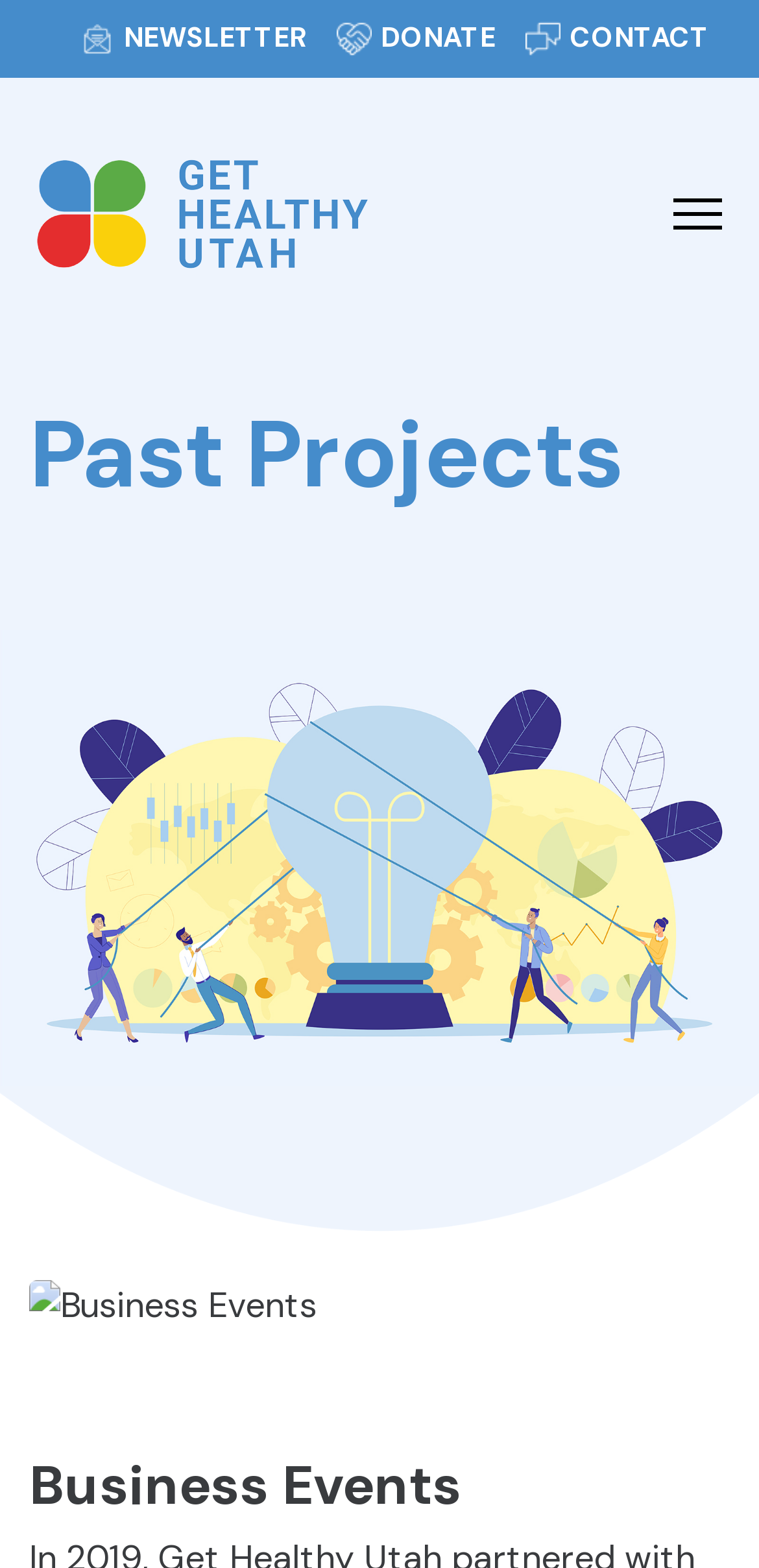Based on the element description: "Contact", identify the UI element and provide its bounding box coordinates. Use four float numbers between 0 and 1, [left, top, right, bottom].

[0.737, 0.012, 0.935, 0.035]